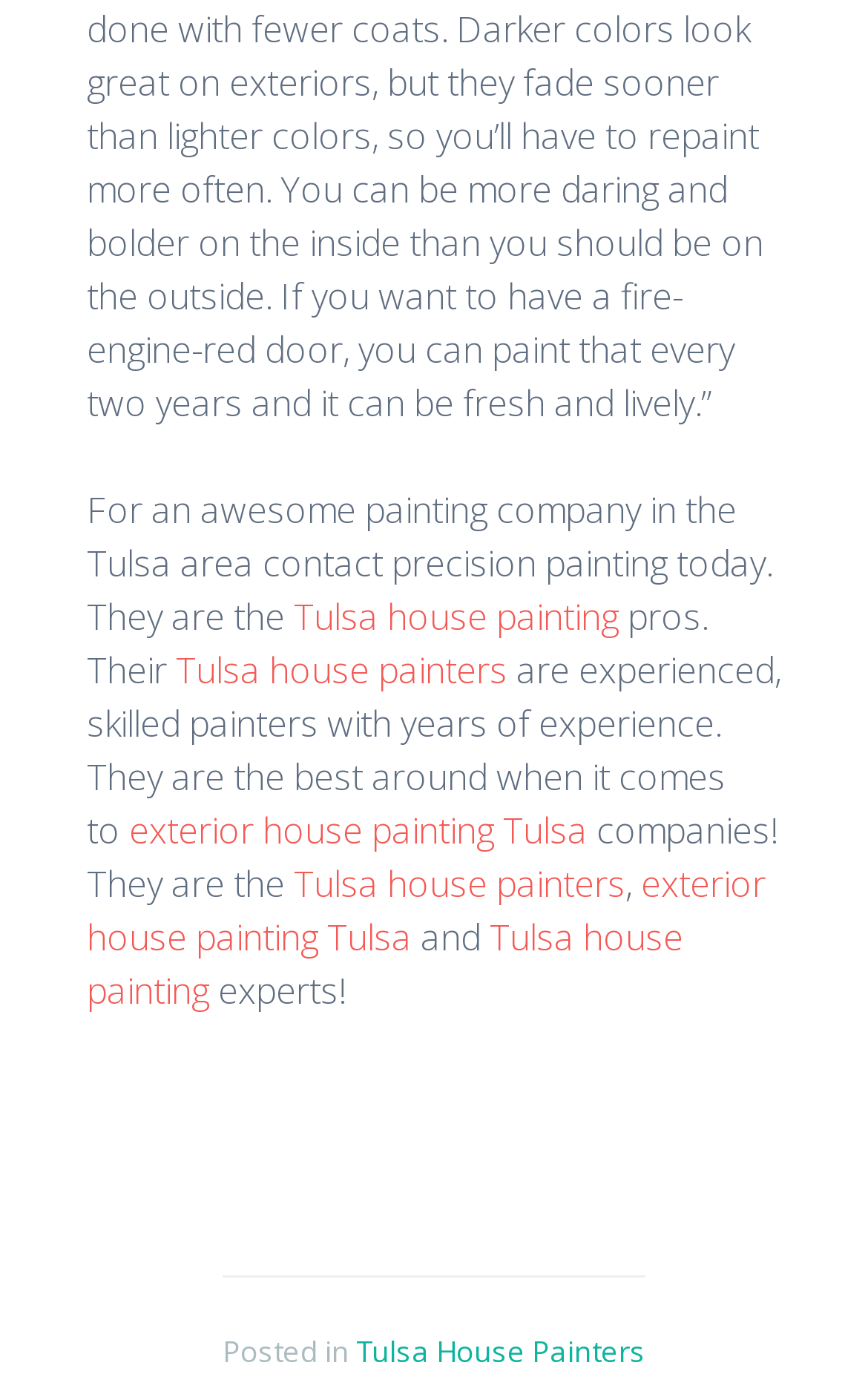What is the tone of the webpage?
From the image, respond with a single word or phrase.

Promotional